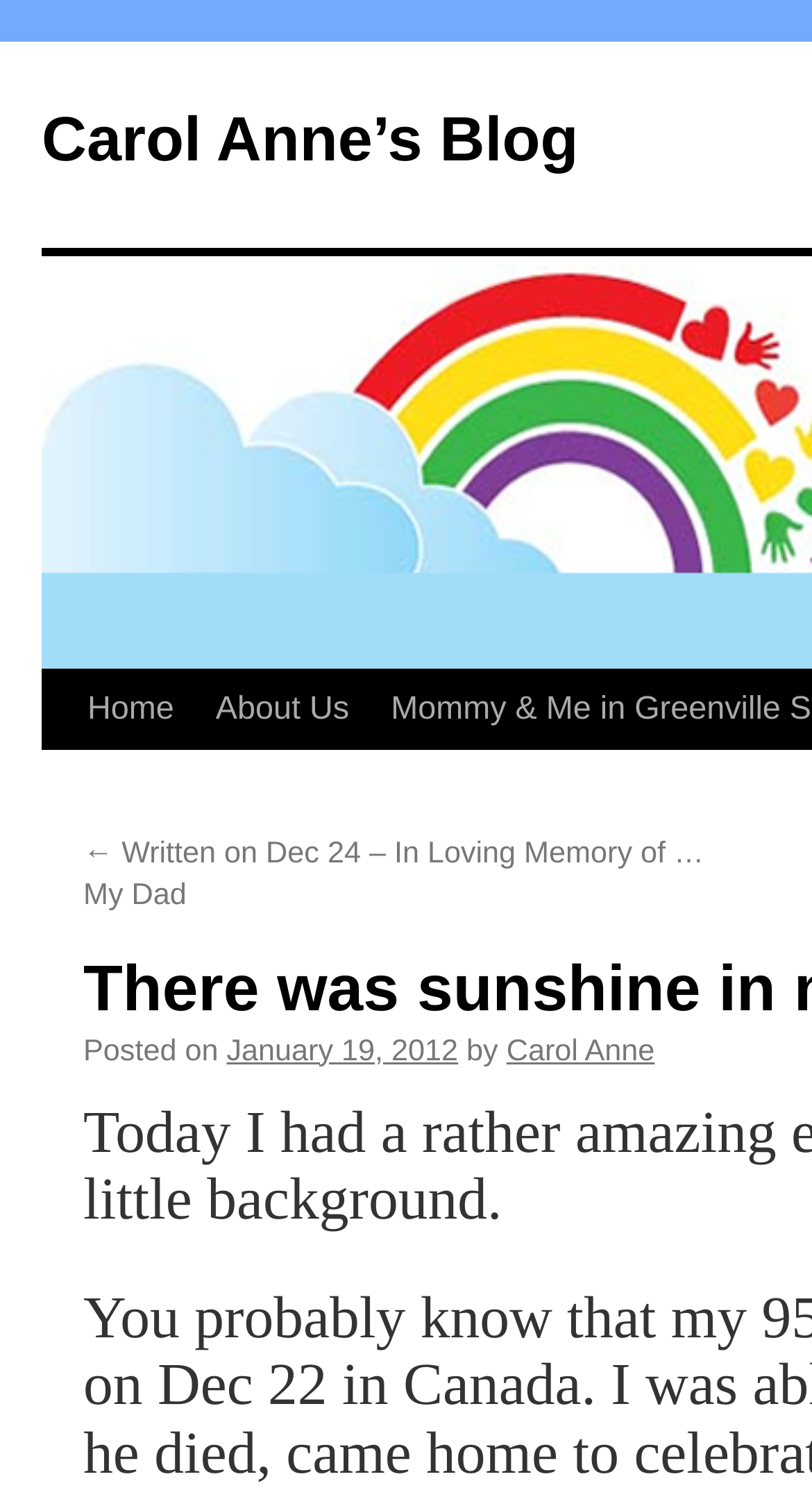Please respond to the question with a concise word or phrase:
How many main navigation links are there?

2